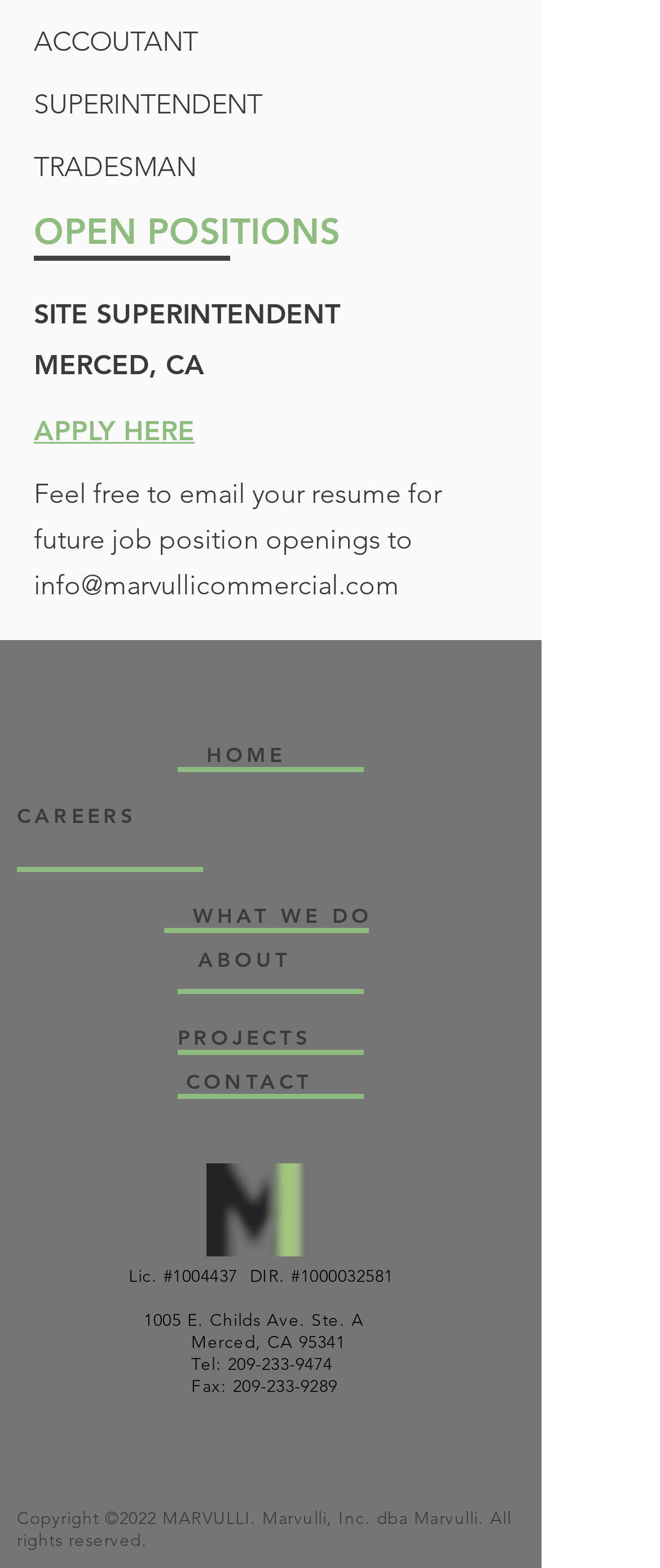What is the email address for job inquiries?
Please provide a single word or phrase as your answer based on the screenshot.

info@marvullicommercial.com